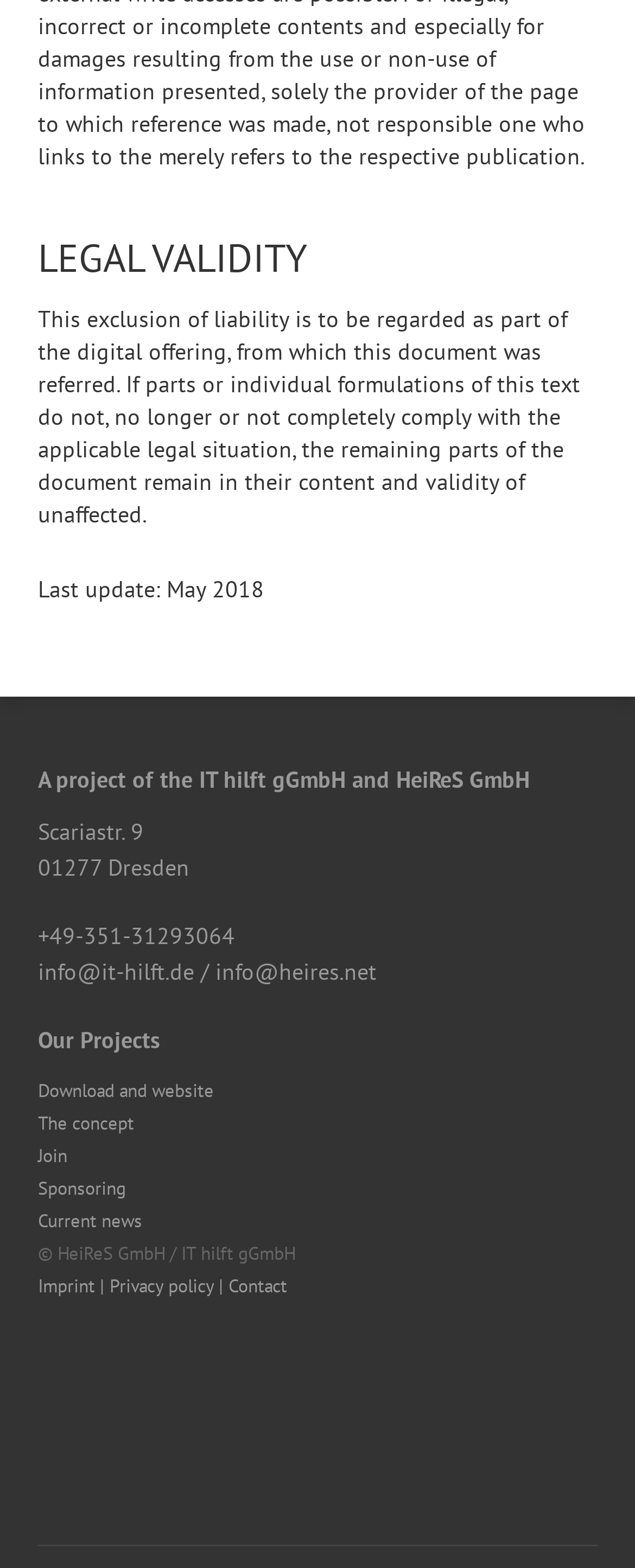Using details from the image, please answer the following question comprehensively:
Who are the partners of the project?

I found the answer by looking at the links 'IT hilft gGmbH' and 'HeiReS GmbH' which are located near the top of the webpage, indicating that they are partners of the project.